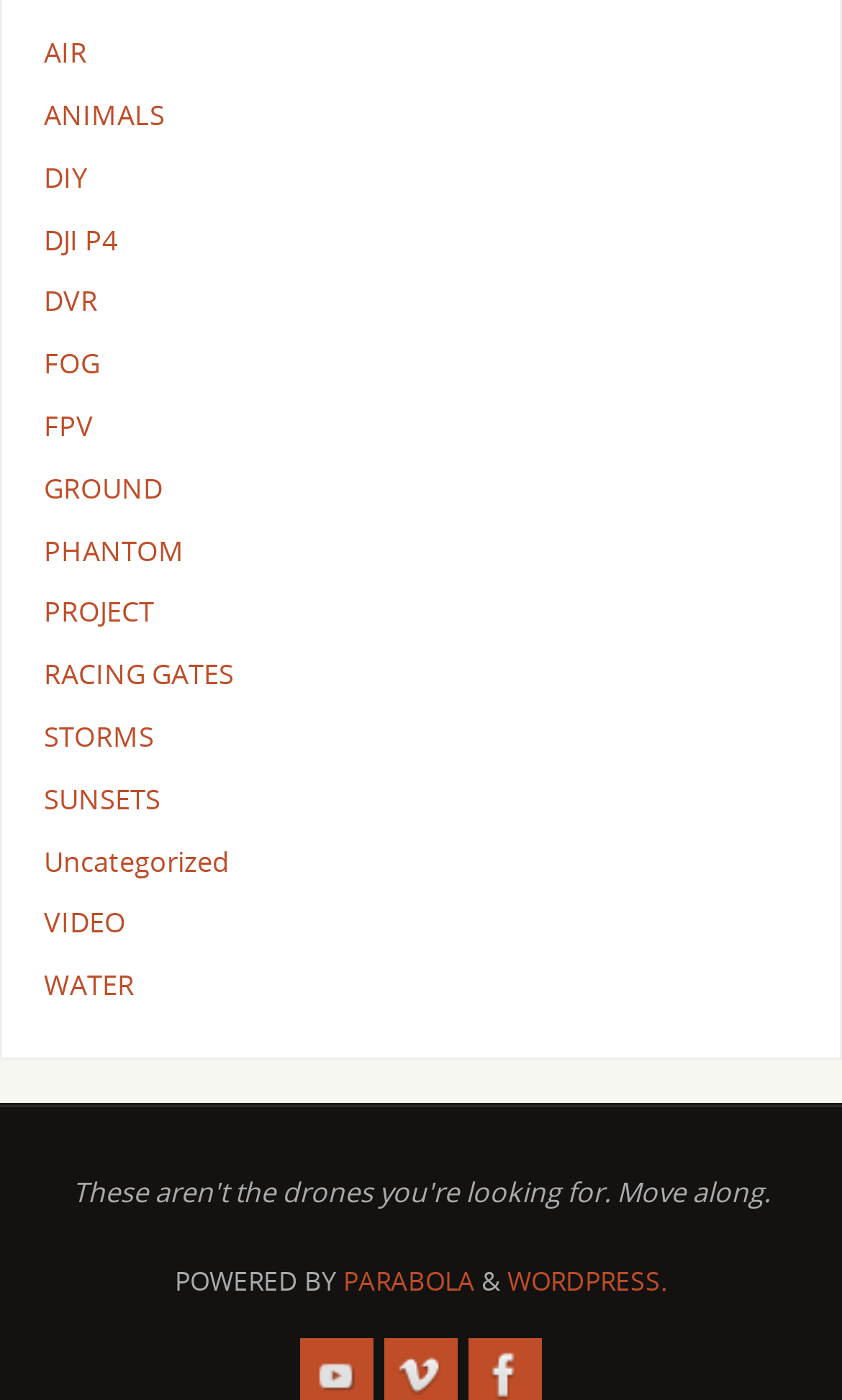Show the bounding box coordinates of the region that should be clicked to follow the instruction: "Check the save comment option."

None